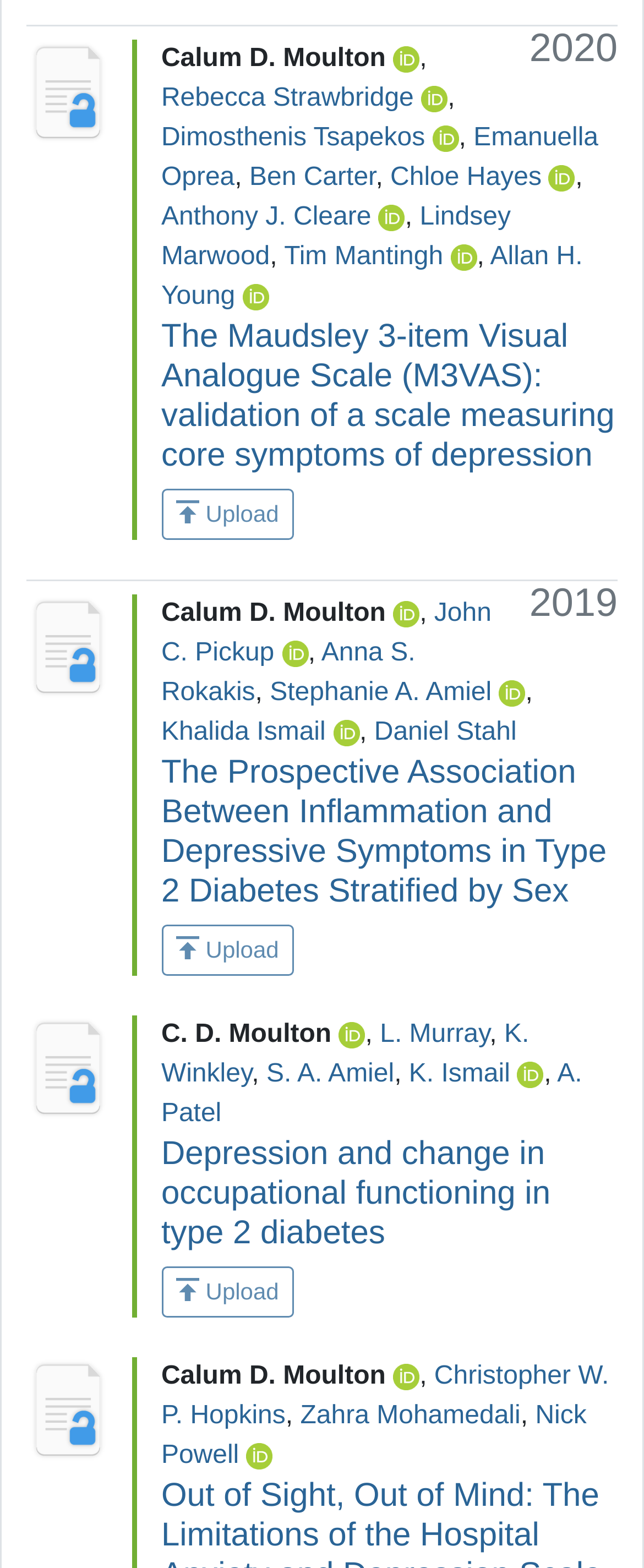Please determine the bounding box coordinates for the element that should be clicked to follow these instructions: "Read the paper titled The Maudsley 3-item Visual Analogue Scale (M3VAS): validation of a scale measuring core symptoms of depression".

[0.25, 0.203, 0.954, 0.302]